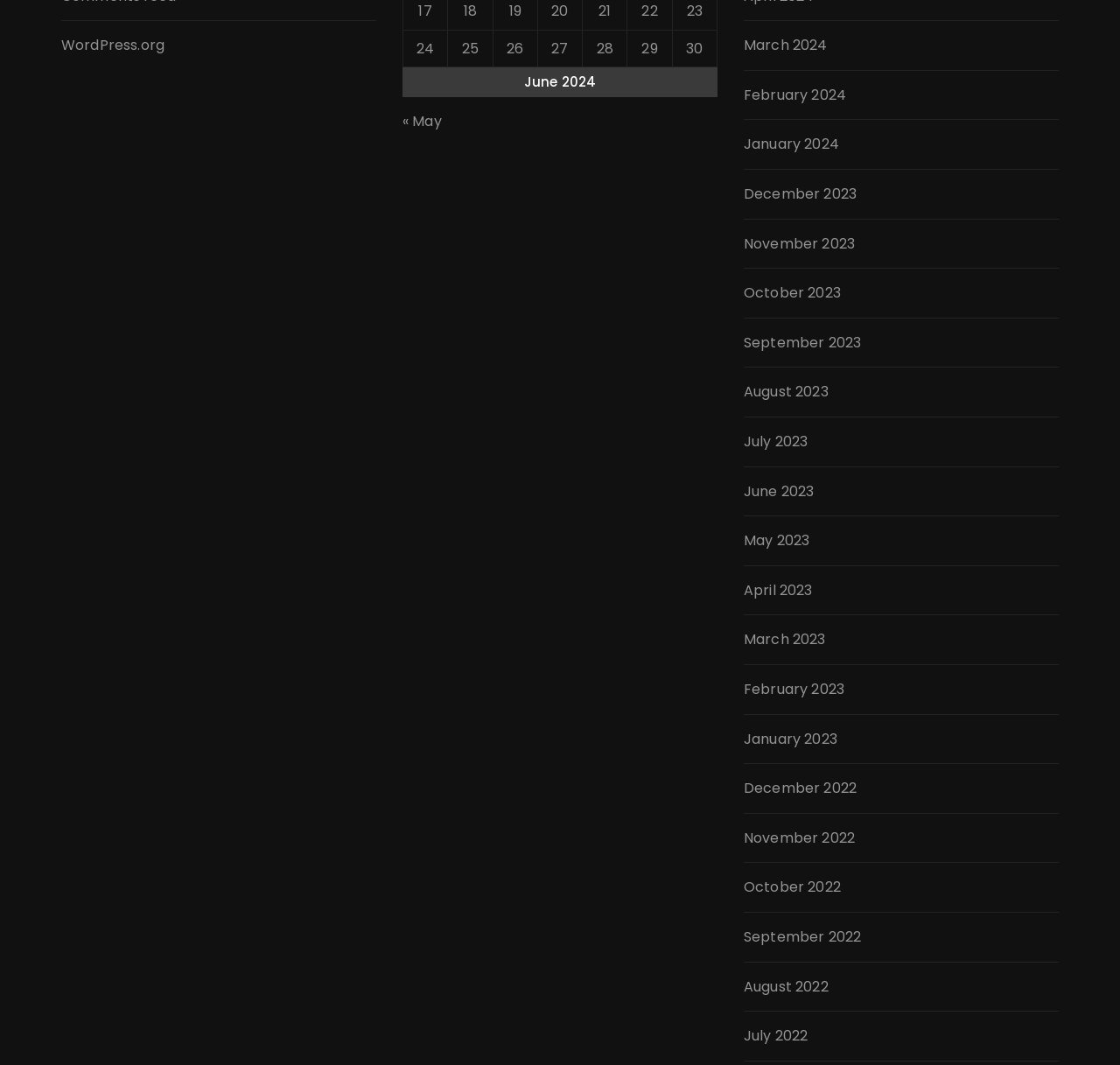Refer to the image and offer a detailed explanation in response to the question: What is the purpose of the 'Previous and next months' navigation?

The 'Previous and next months' navigation element contains links to previous and next months, allowing the user to navigate between months. This can be inferred from the presence of the '« May' link, which suggests that the user can navigate to the previous month.